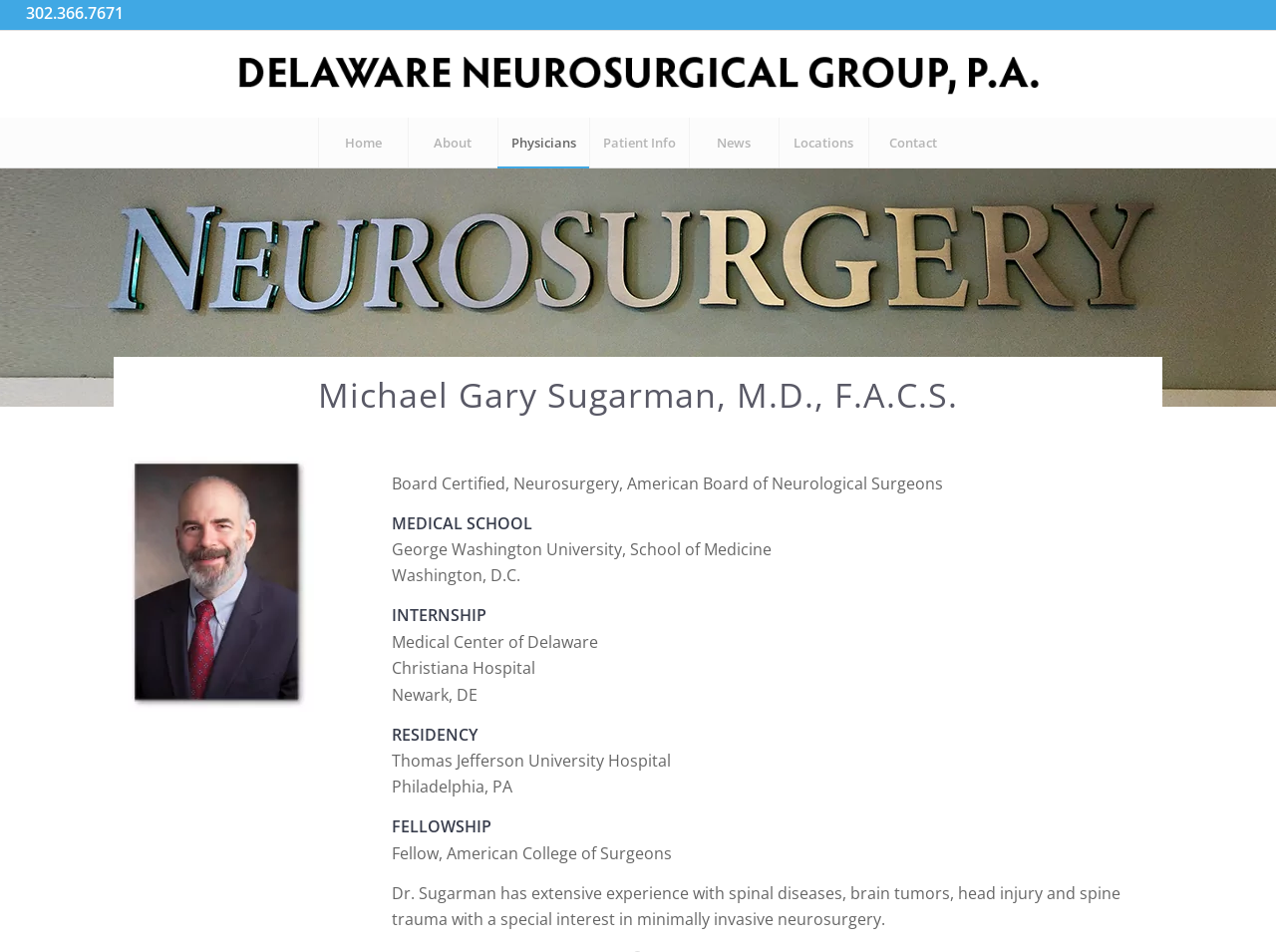Identify the bounding box of the UI component described as: "Patient Info".

[0.462, 0.124, 0.54, 0.176]